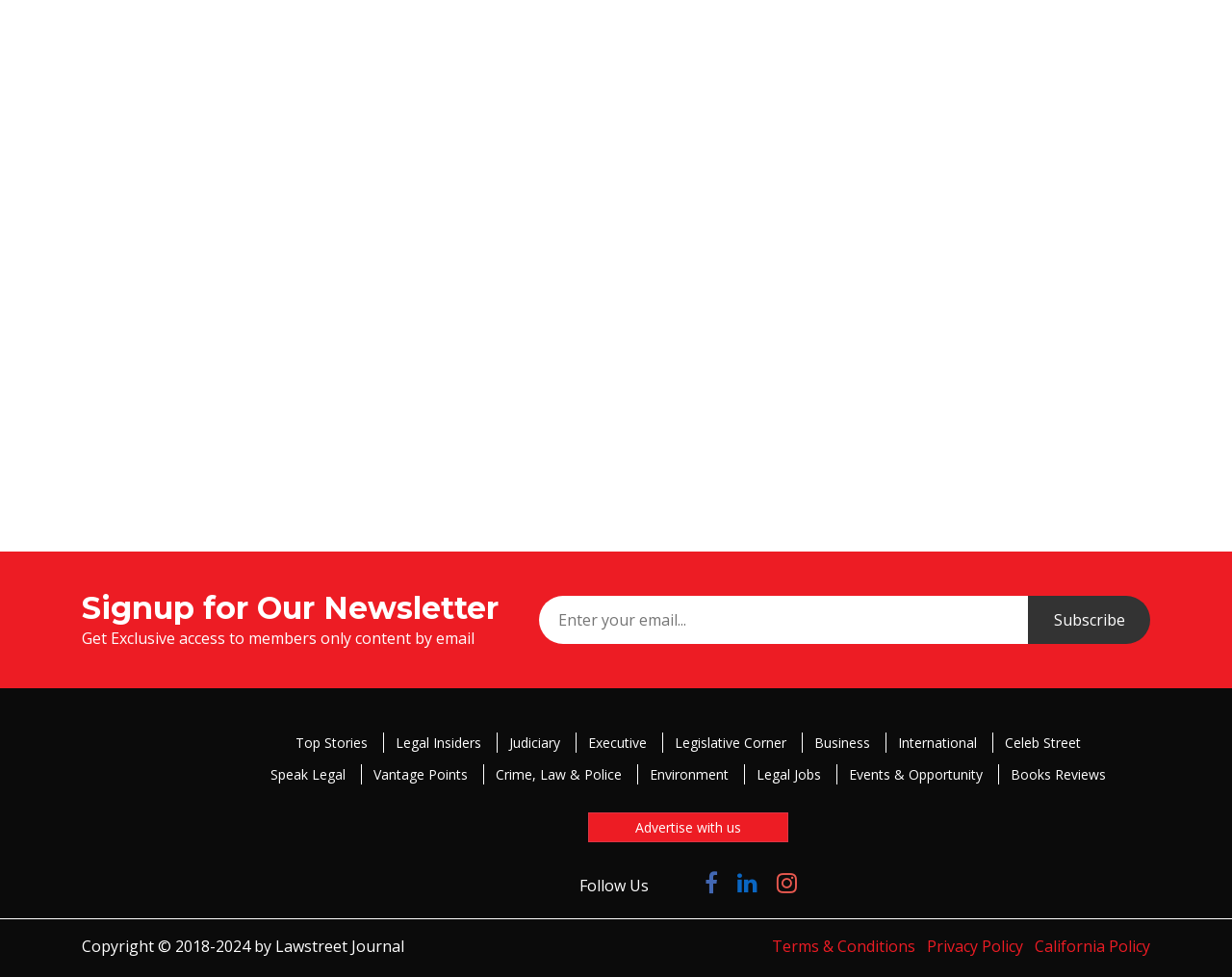Locate the bounding box coordinates of the element's region that should be clicked to carry out the following instruction: "Join a group". The coordinates need to be four float numbers between 0 and 1, i.e., [left, top, right, bottom].

[0.264, 0.225, 0.736, 0.247]